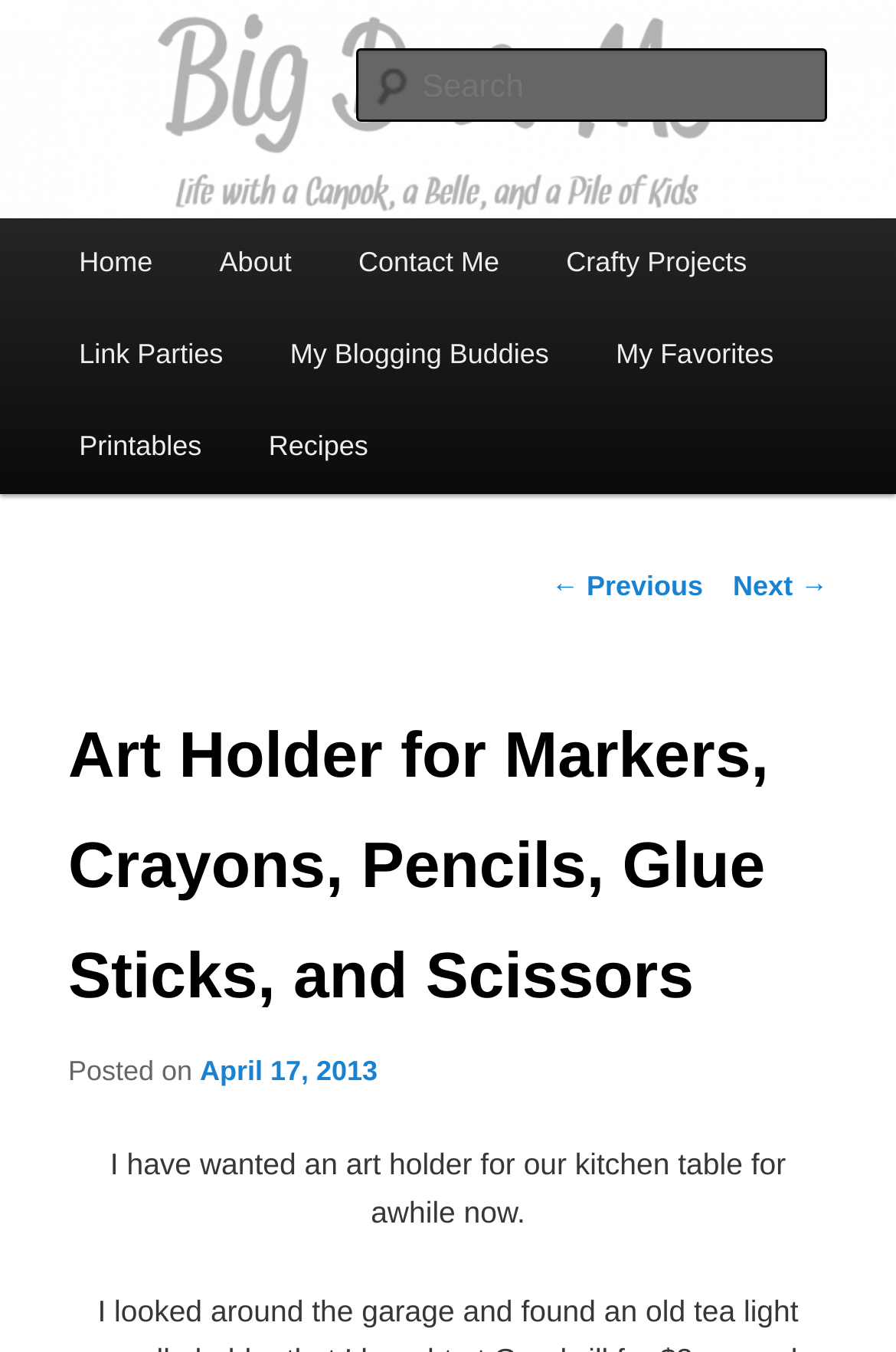What is the date of the post?
Answer the question with just one word or phrase using the image.

April 17, 2013